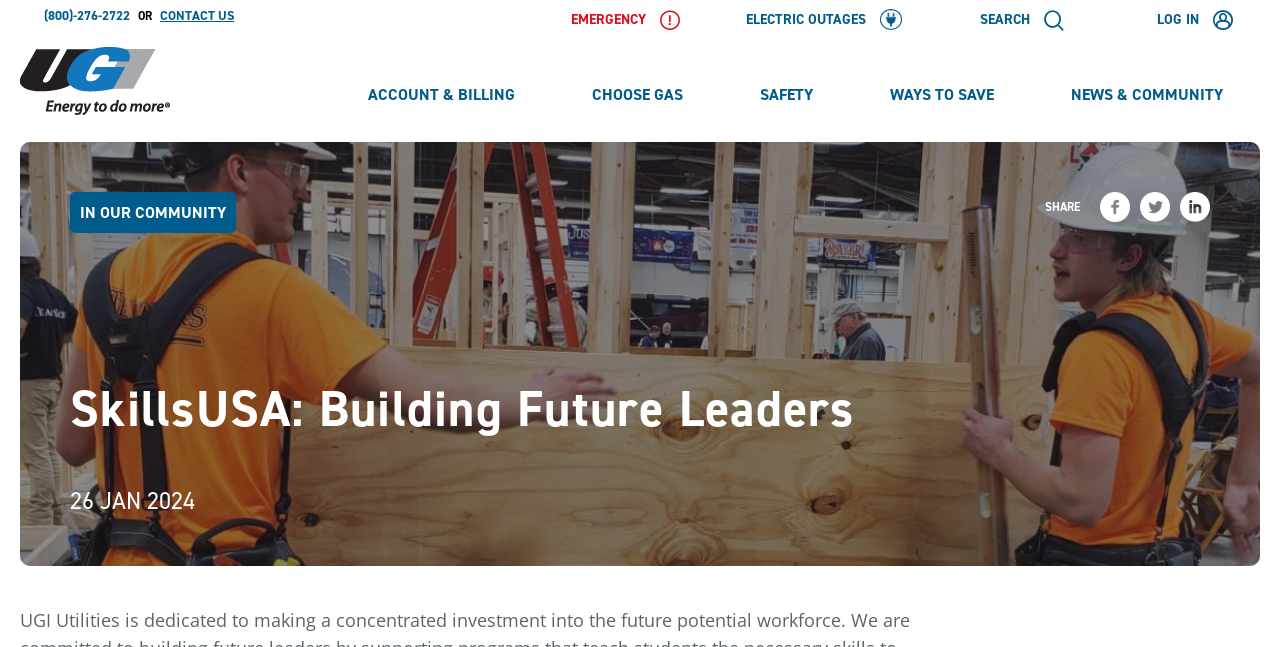How many social media links are there to share?
Refer to the screenshot and deliver a thorough answer to the question presented.

I found three social media links at the bottom of the webpage, which are LinkedIn and two others.